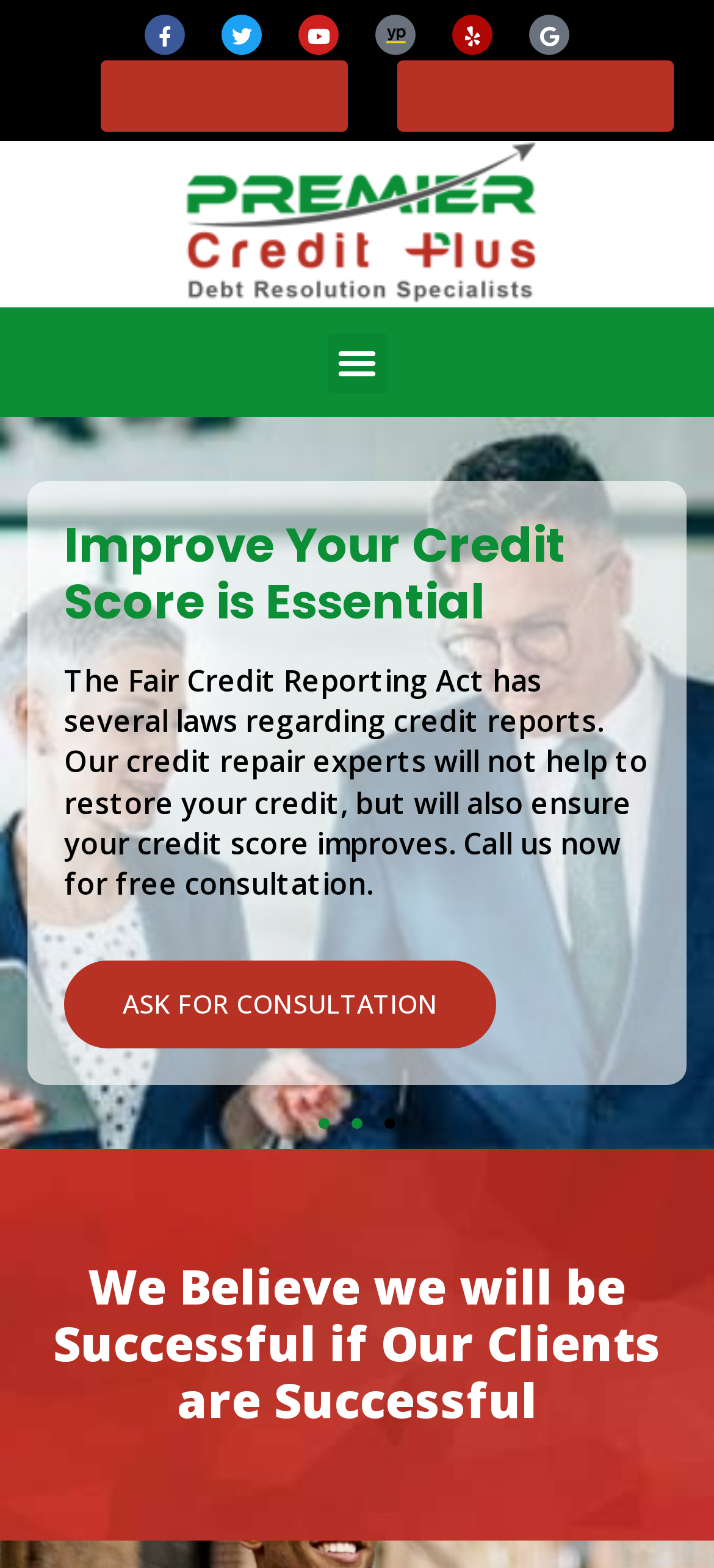Locate the bounding box coordinates of the element's region that should be clicked to carry out the following instruction: "View best credit repair nj page". The coordinates need to be four float numbers between 0 and 1, i.e., [left, top, right, bottom].

[0.249, 0.09, 0.751, 0.195]